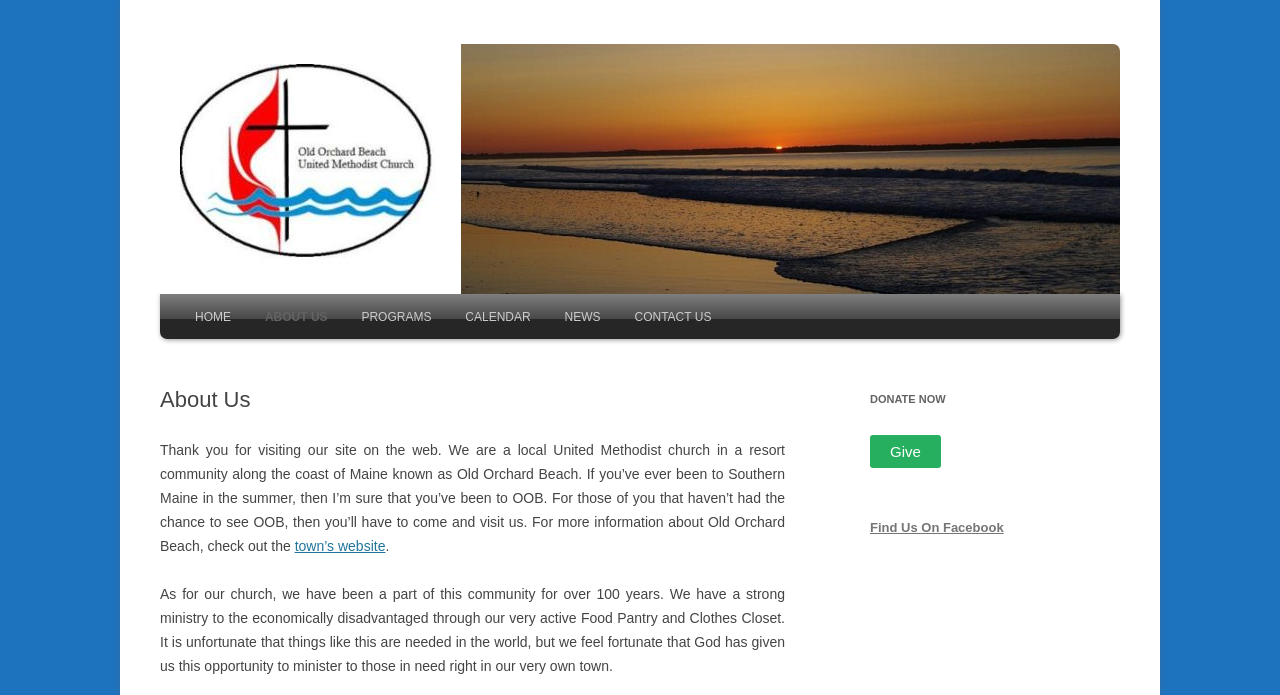What is the purpose of the 'Give' button?
Examine the image and provide an in-depth answer to the question.

I found the answer by looking at the button element 'Give' which is likely to be used for donating, and it is located in the 'DONATE NOW' section of the webpage.